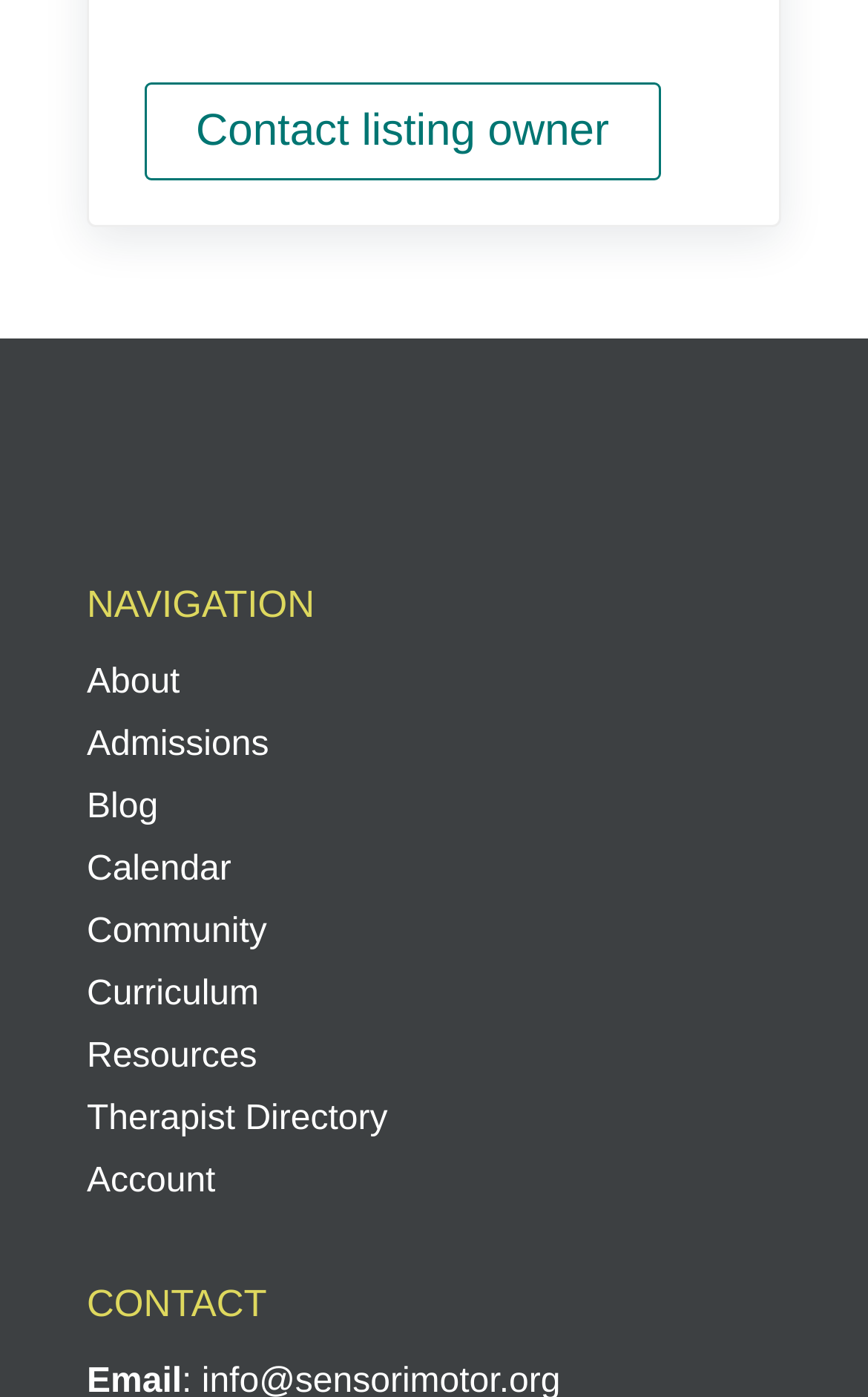What is the second section heading?
Please give a detailed and elaborate answer to the question.

I looked at the webpage structure and found that the first section heading is 'NAVIGATION', and the second one is 'CONTACT', which is located below the navigation section.